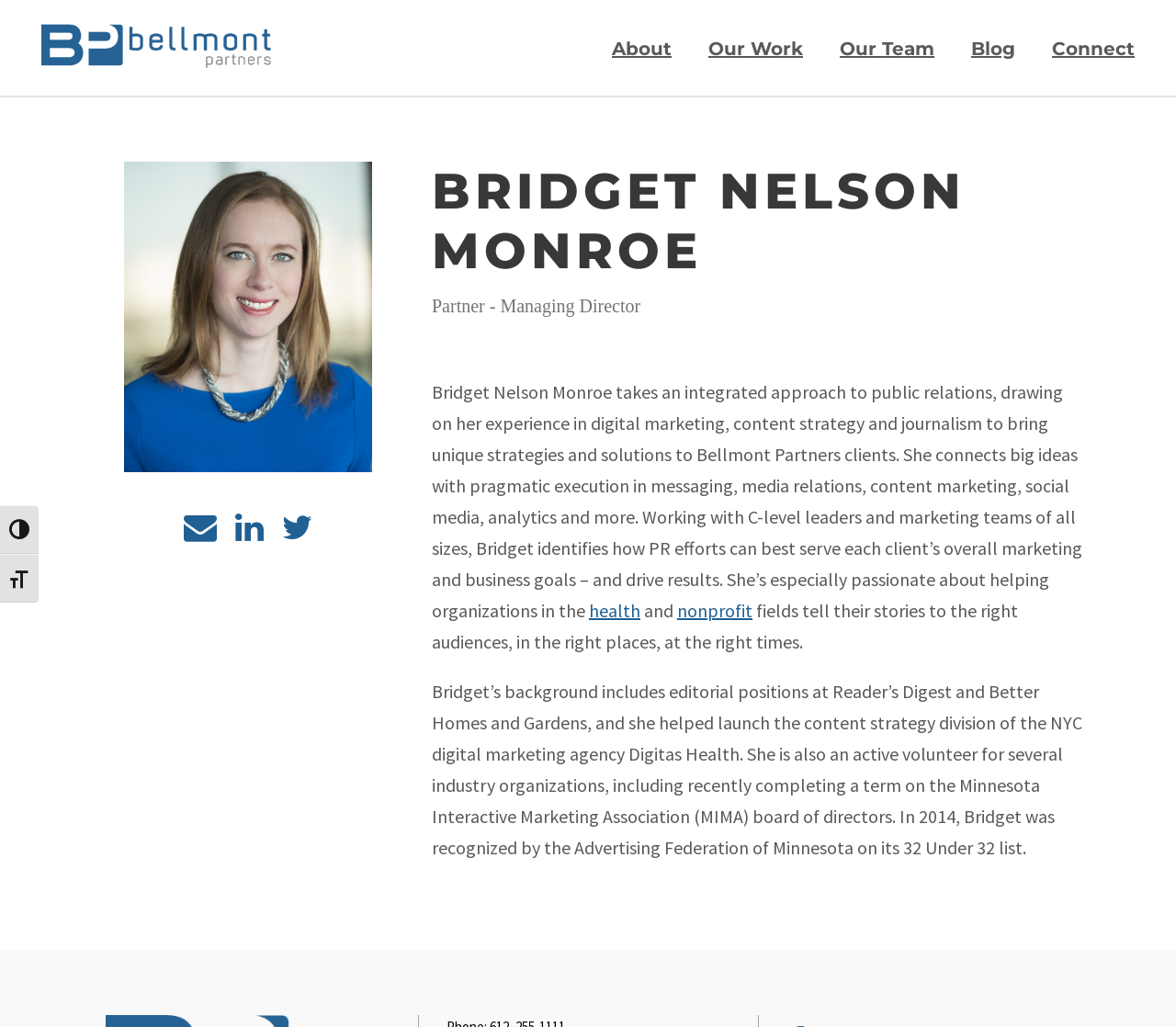Please answer the following question as detailed as possible based on the image: 
What is the name of the digital marketing agency where Bridget Nelson Monroe helped launch the content strategy division?

I found this information by reading the paragraph describing Bridget's background, where it mentions that she 'helped launch the content strategy division of the NYC digital marketing agency Digitas Health'.